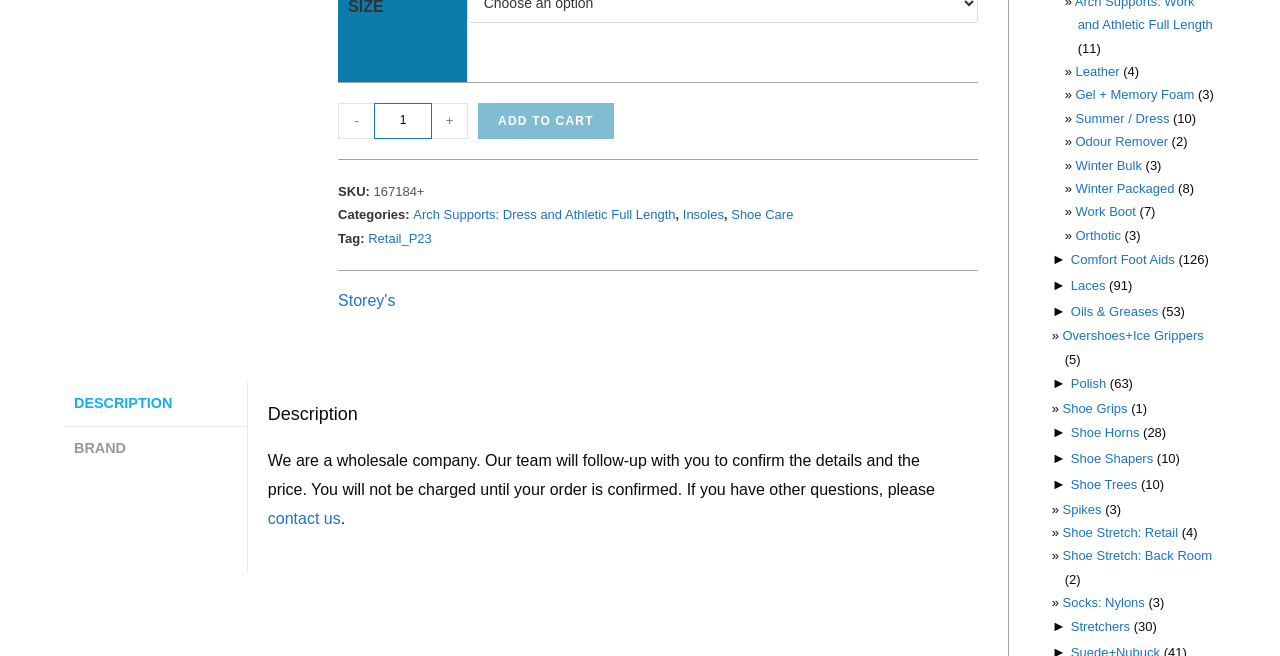Pinpoint the bounding box coordinates of the clickable element needed to complete the instruction: "Click the 'ADD TO CART' button". The coordinates should be provided as four float numbers between 0 and 1: [left, top, right, bottom].

[0.374, 0.157, 0.479, 0.212]